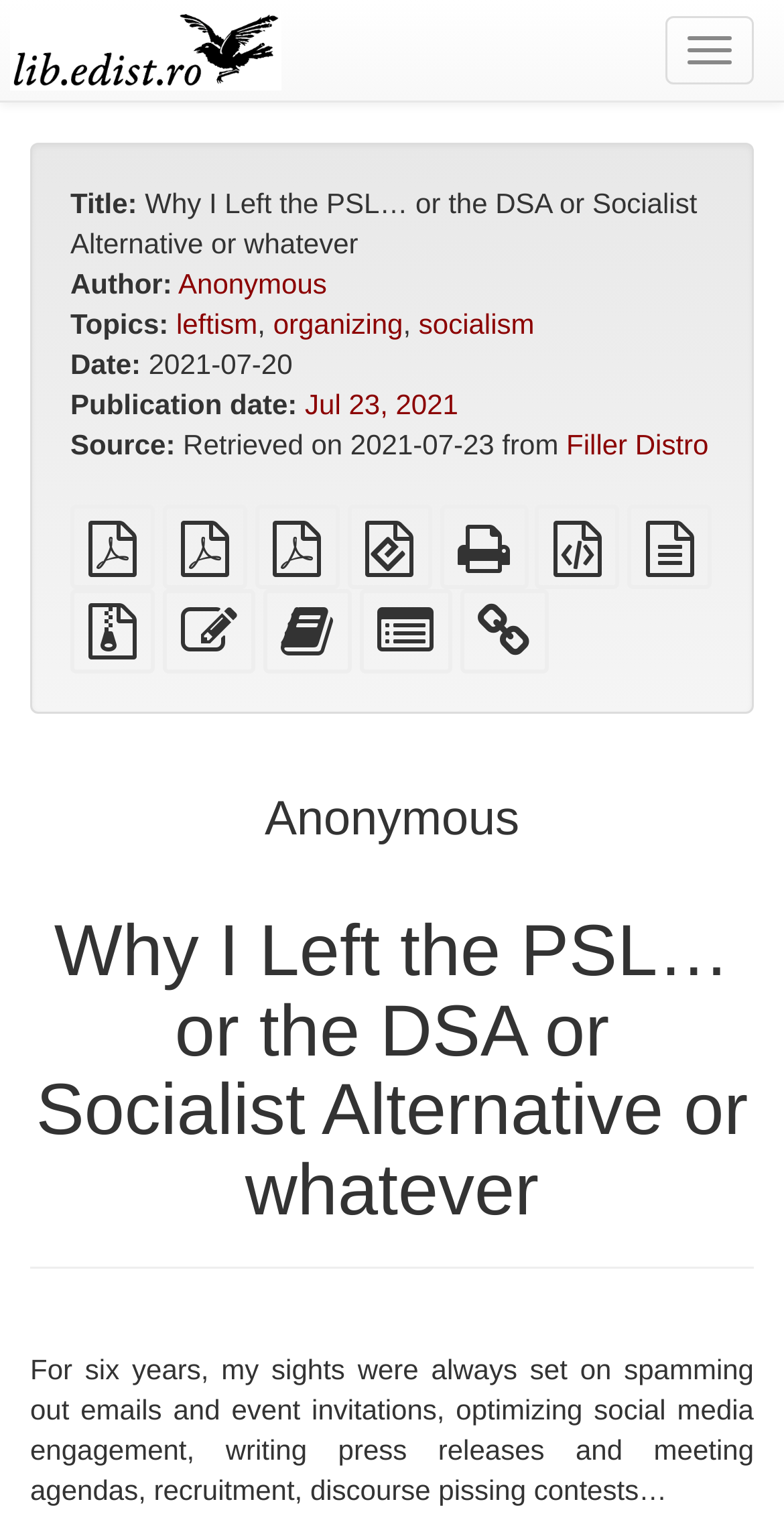Refer to the image and provide an in-depth answer to the question: 
What formats are available for downloading the article?

The formats available for downloading the article are listed below the article's content. The formats include 'Plain PDF', 'Letter imposed PDF', 'A4 imposed PDF', 'EPUB (for mobile devices)', 'Standalone HTML (printer-friendly)', 'XeLaTeX source', and 'plain text source'.